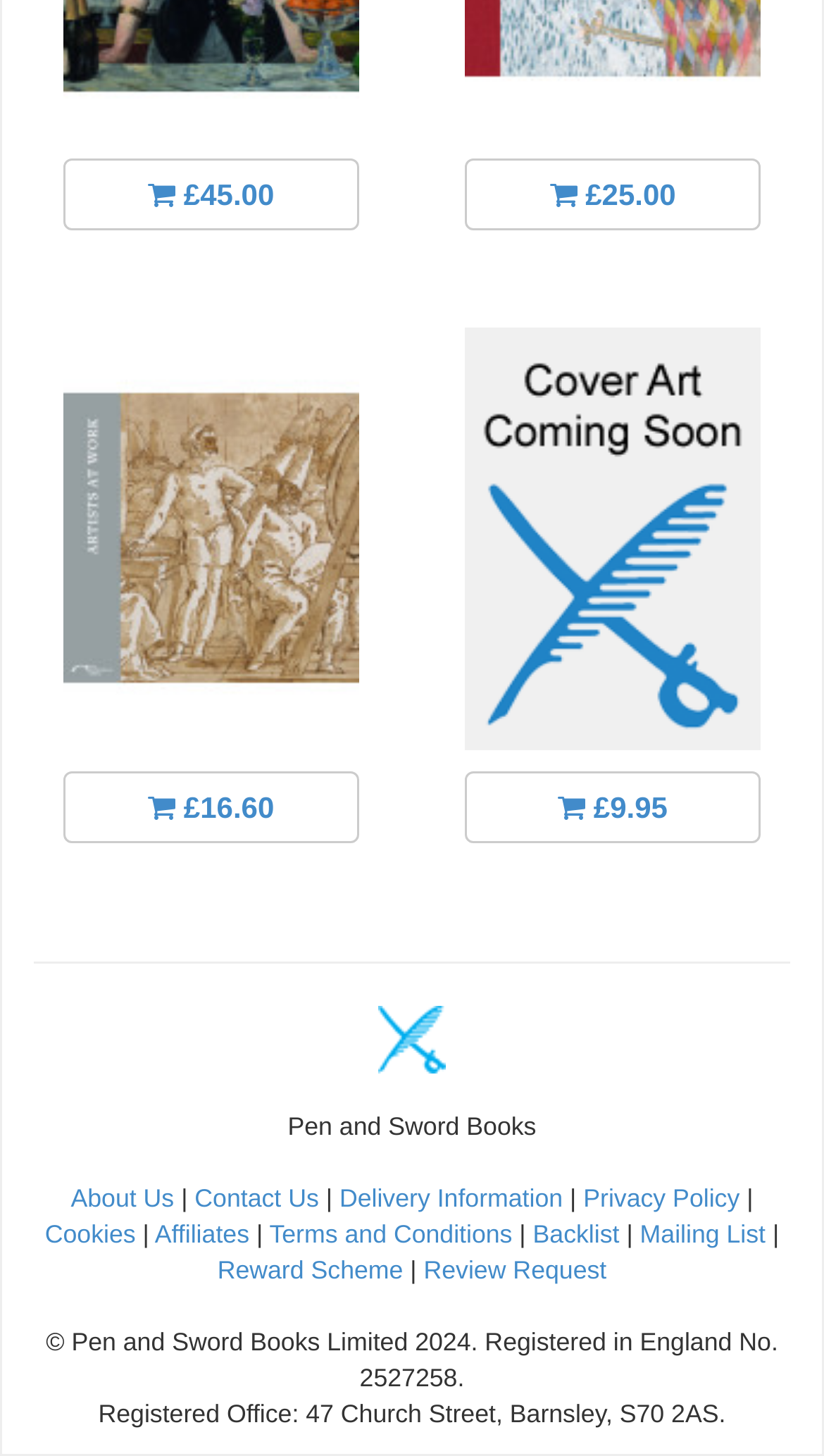Locate the bounding box coordinates of the clickable region to complete the following instruction: "Check the Review Request link."

[0.514, 0.862, 0.736, 0.882]